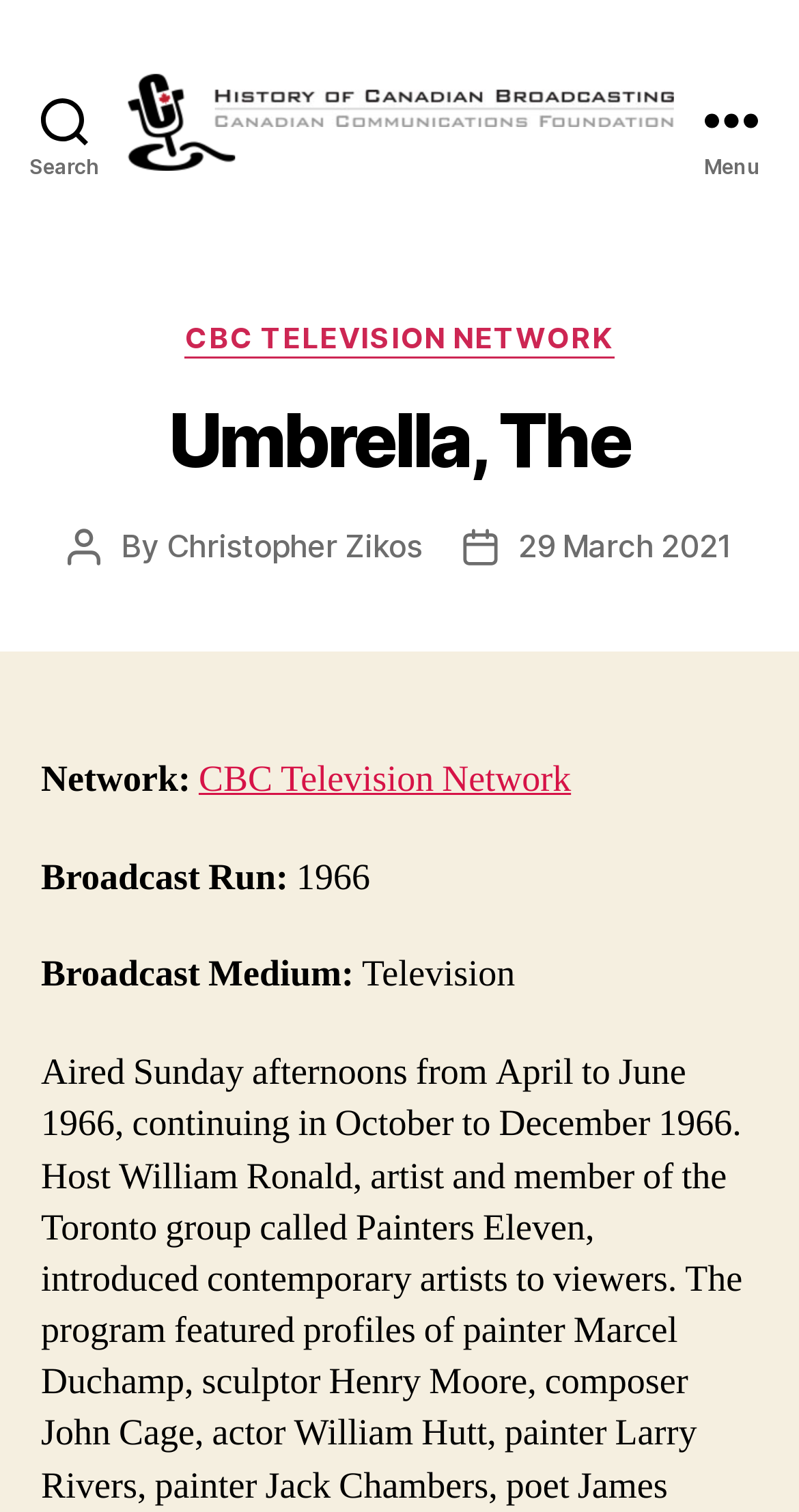What is the name of the broadcasting network?
Using the information presented in the image, please offer a detailed response to the question.

I found the answer by looking at the 'Network:' section, where it says 'CBC Television Network'.